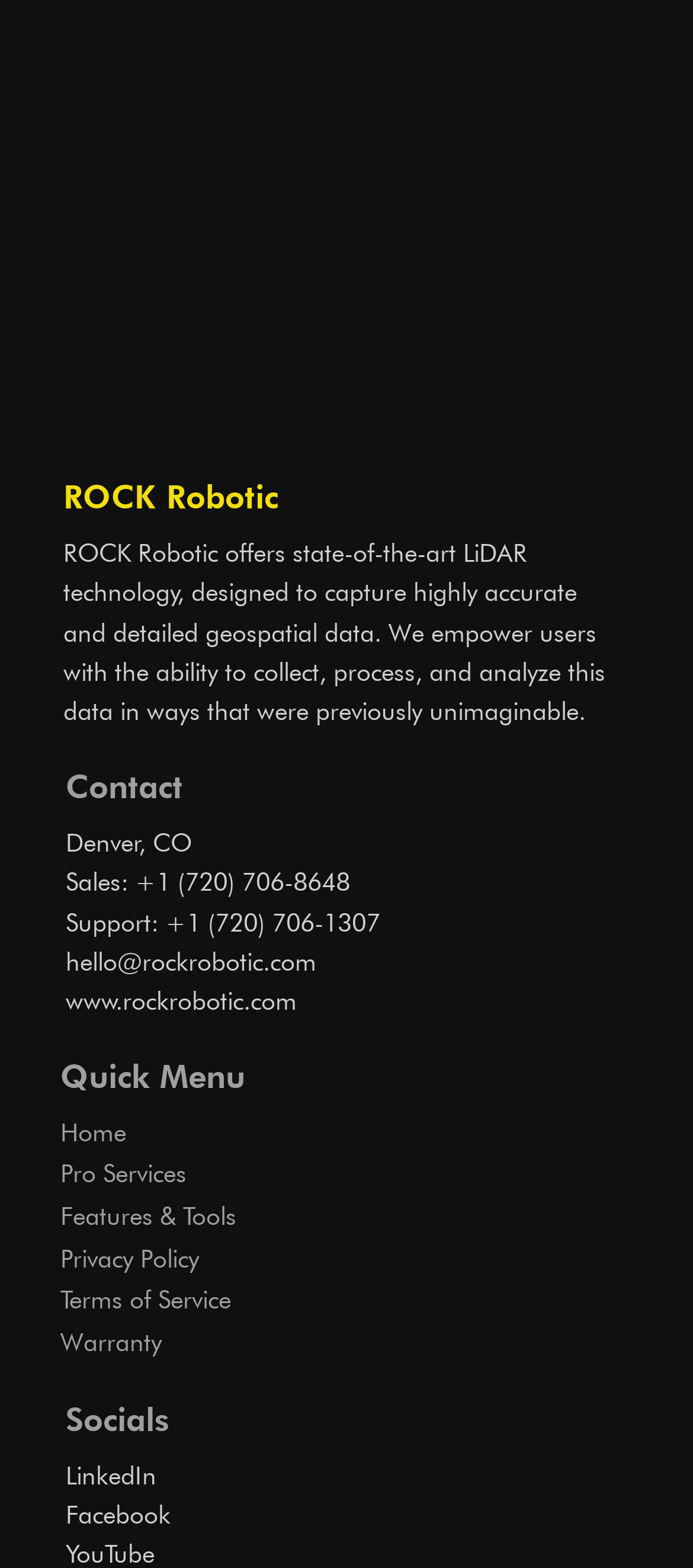Can you specify the bounding box coordinates of the area that needs to be clicked to fulfill the following instruction: "Contact Sales"?

[0.095, 0.553, 0.505, 0.572]